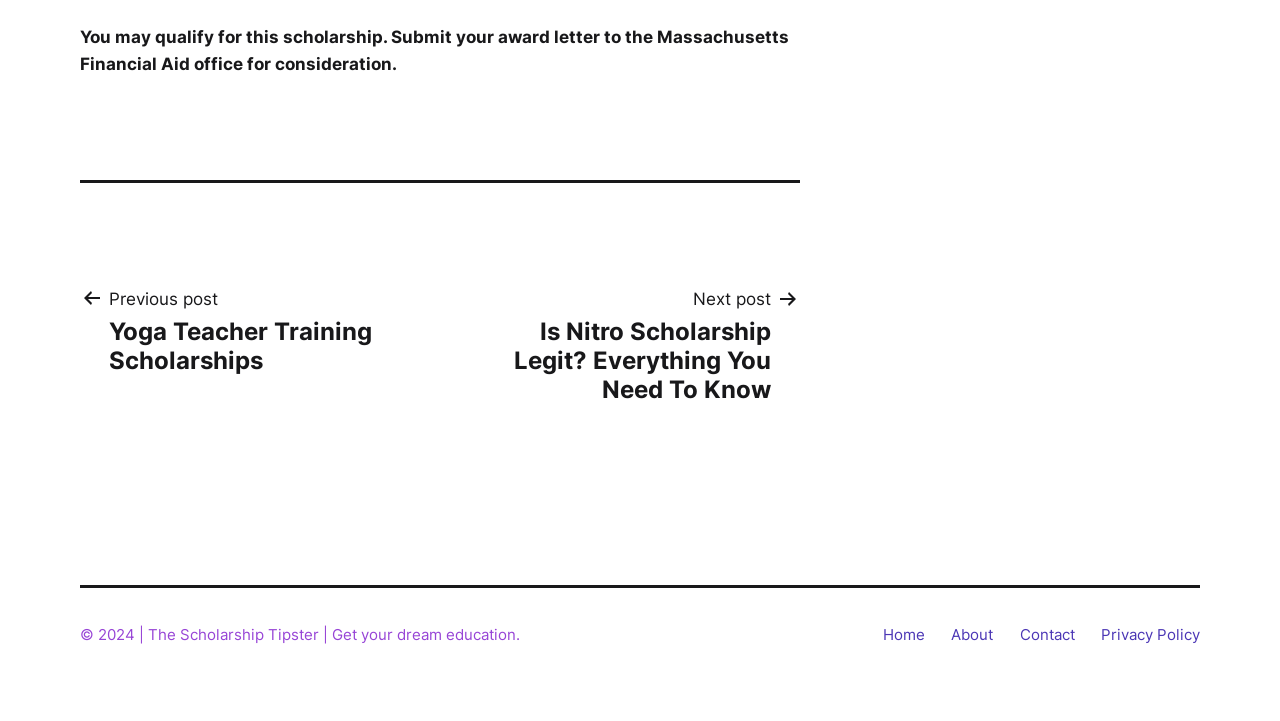Please respond to the question using a single word or phrase:
How many navigation menus are there?

2